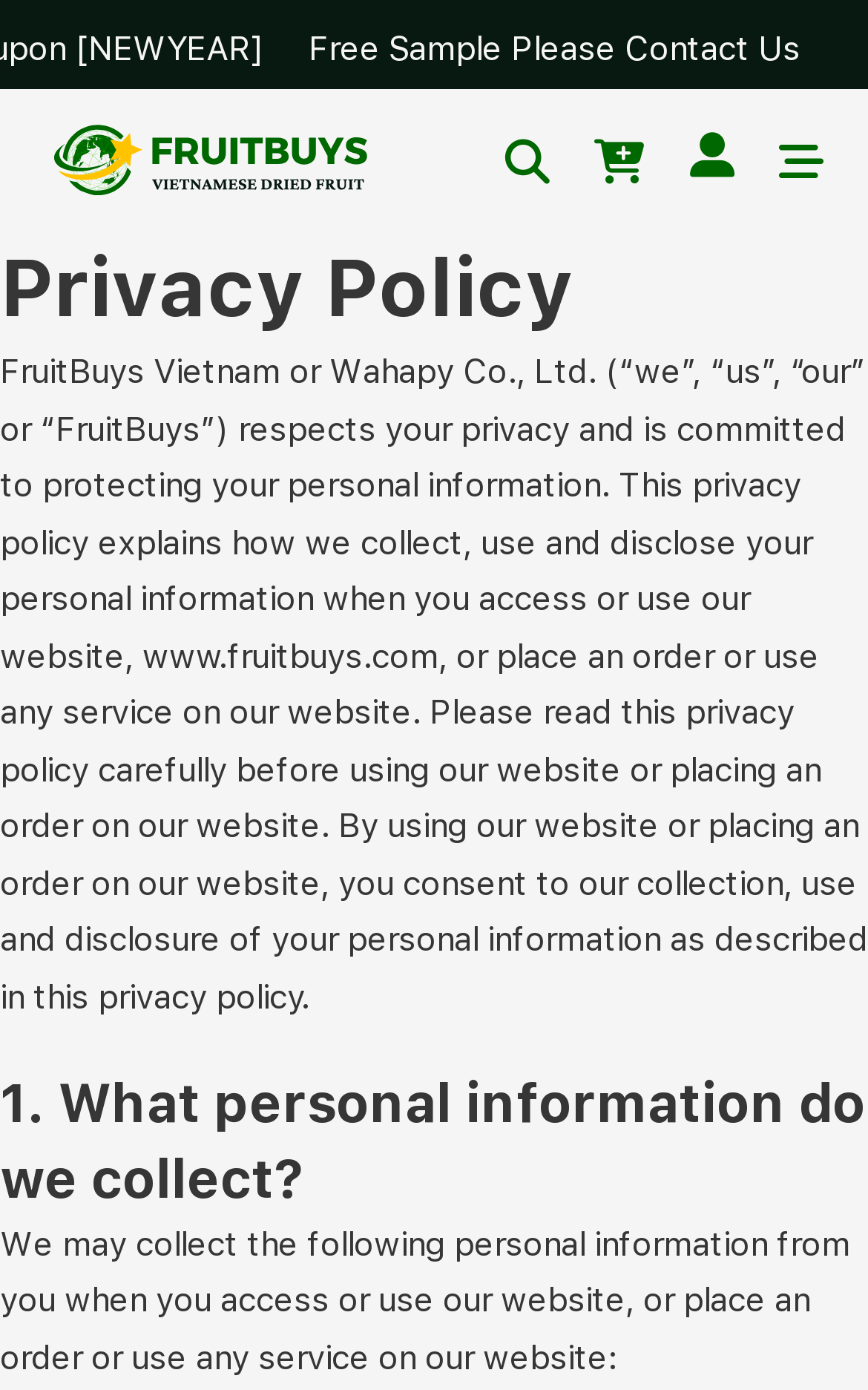Give a one-word or short phrase answer to this question: 
What is the purpose of this webpage?

To explain privacy policy